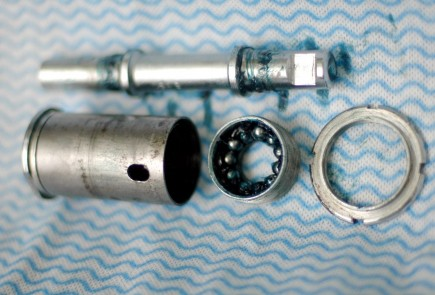What is the function of the bearing outer ring?
Using the image, elaborate on the answer with as much detail as possible.

The bearing outer ring is a cylindrical part with a groove that houses the ball bearings and helps maintain the structural integrity of the bearing, ensuring it can withstand various loads and stresses.